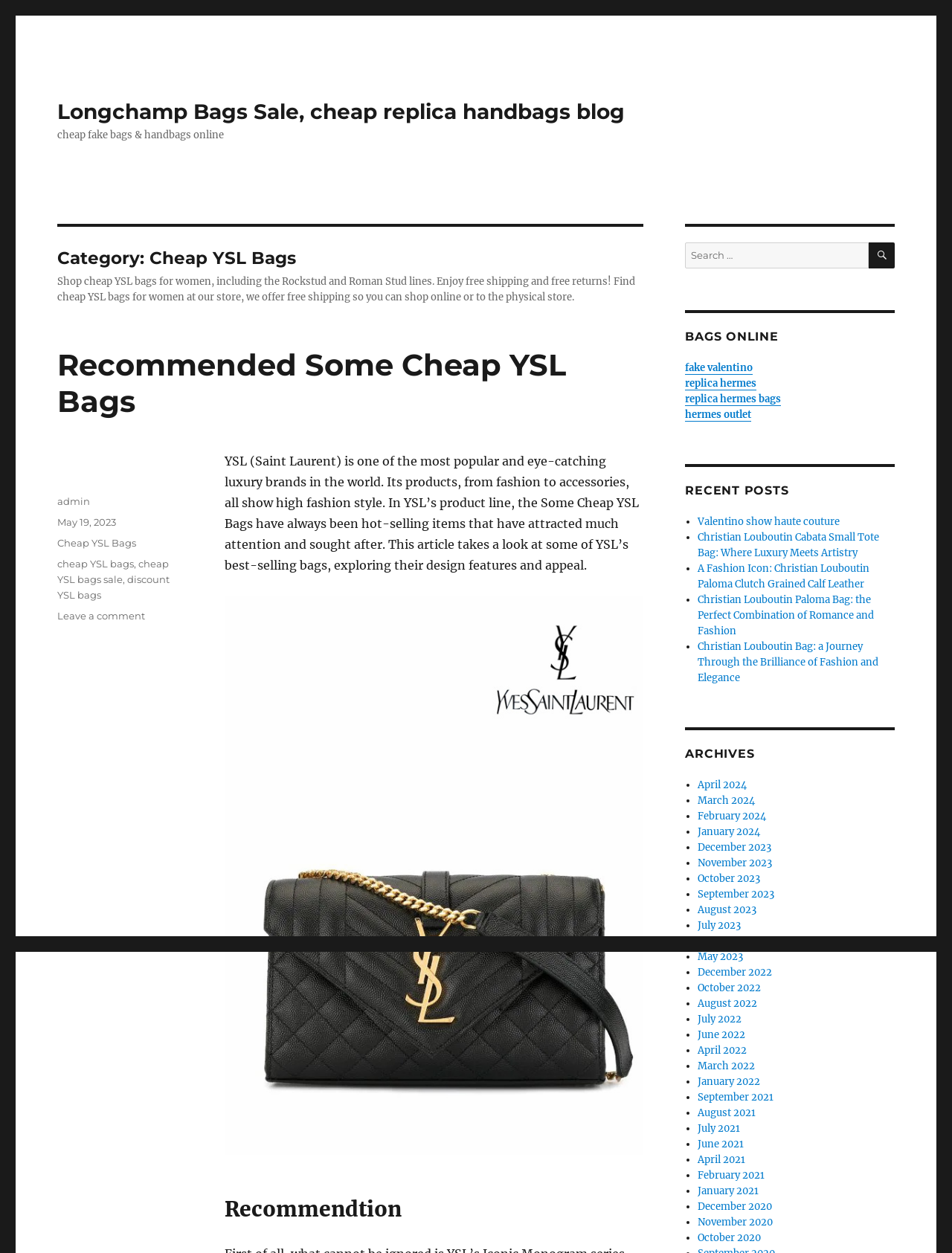Answer briefly with one word or phrase:
What is the category of the blog post?

Cheap YSL Bags